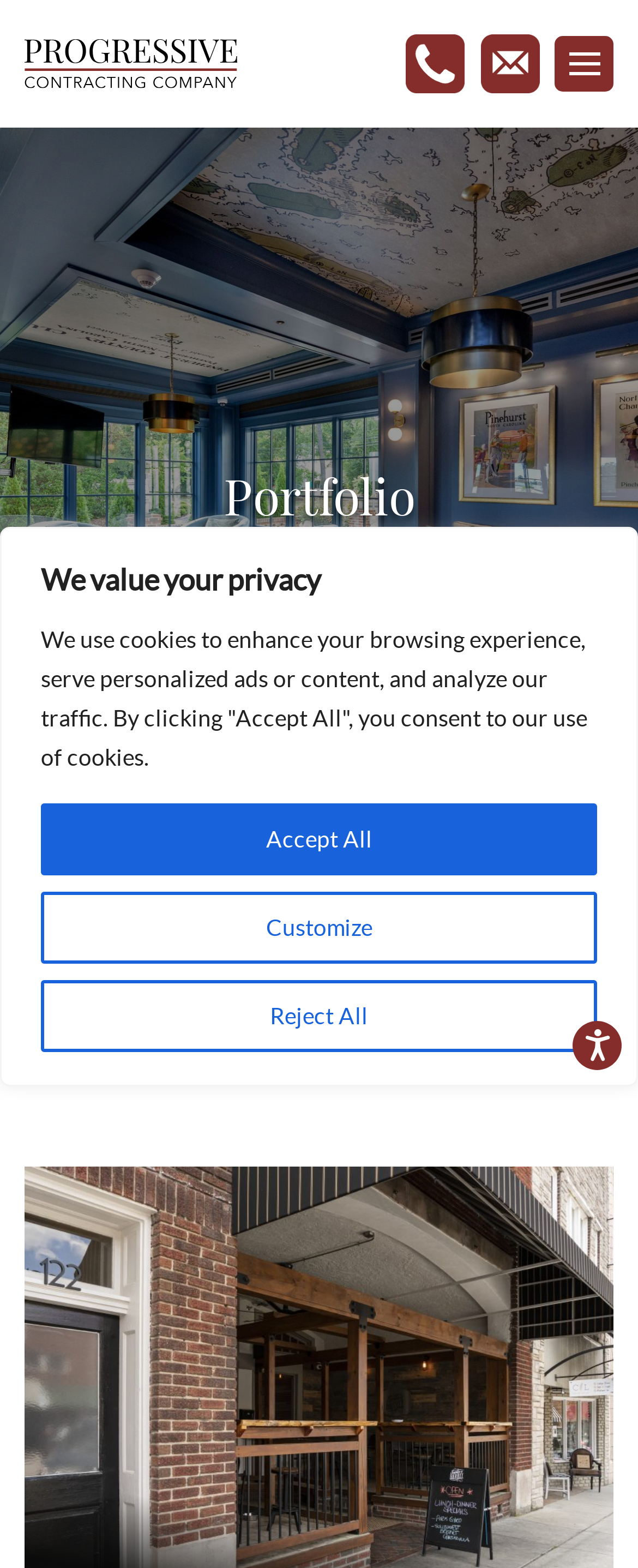Write an extensive caption that covers every aspect of the webpage.

The webpage is about the portfolio of Progressive Contracting Company. At the top left, there is a "Skip to Content" link. On the top right, there is an "Open accessiBe" button with an accompanying image. Below the top section, there is a privacy notice that spans the entire width of the page, informing users about the use of cookies and providing options to customize, reject, or accept all cookies.

Below the privacy notice, there is a large heading that reads "Portfolio". Underneath, there are several links arranged horizontally, including "All", "Commercial", "Fit Out", "Government", "Historic", "Resort", and "Restaurant". These links are likely categories or filters for the portfolio content.

At the very top, there are three small links, but they do not contain any text. There is also a heading "We value your privacy" above the privacy notice, which is part of the cookie consent message. Overall, the webpage appears to be a portfolio showcase with various categories and a focus on user privacy.